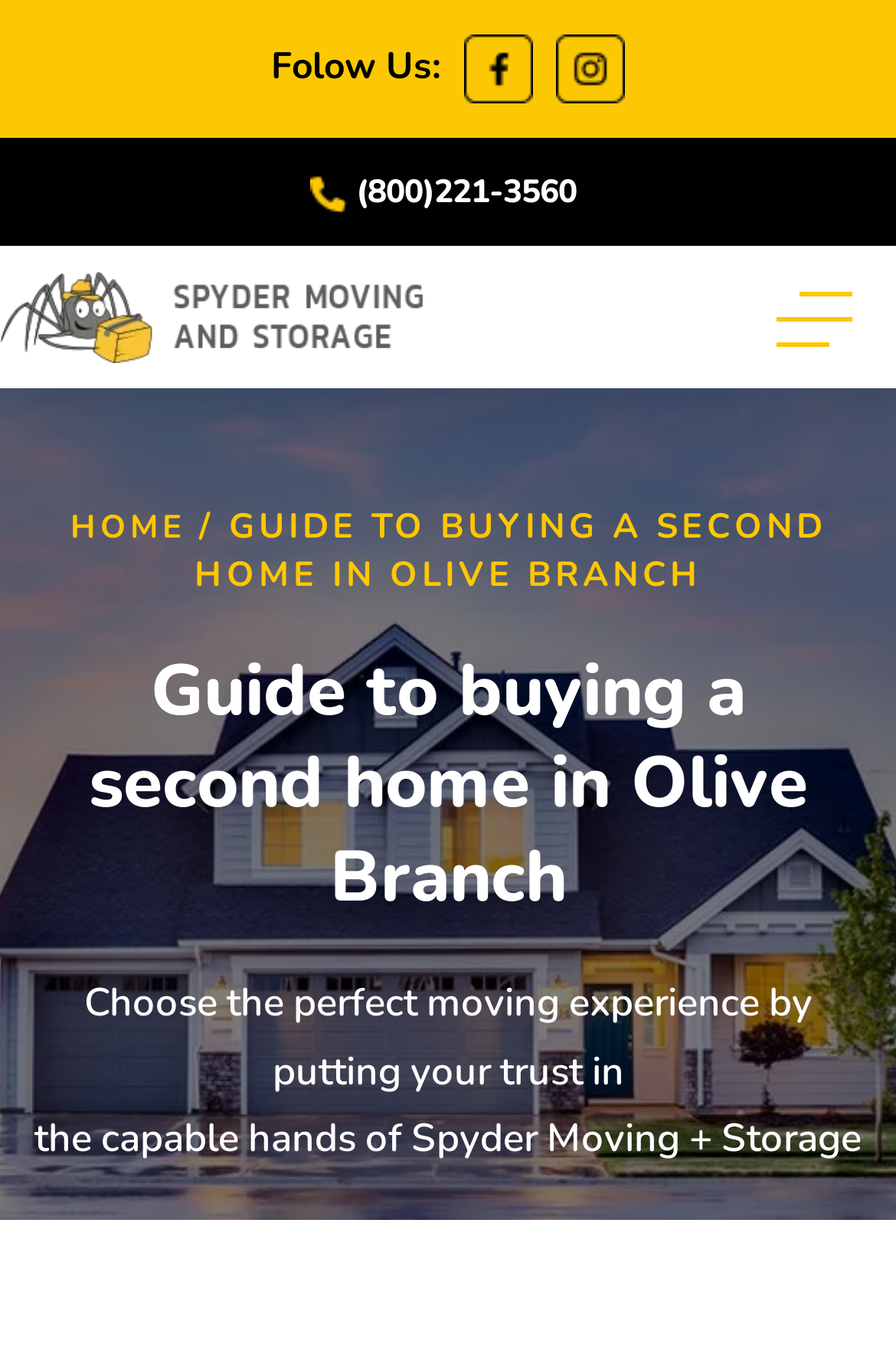Provide a one-word or brief phrase answer to the question:
How many navigation menu items are there?

1